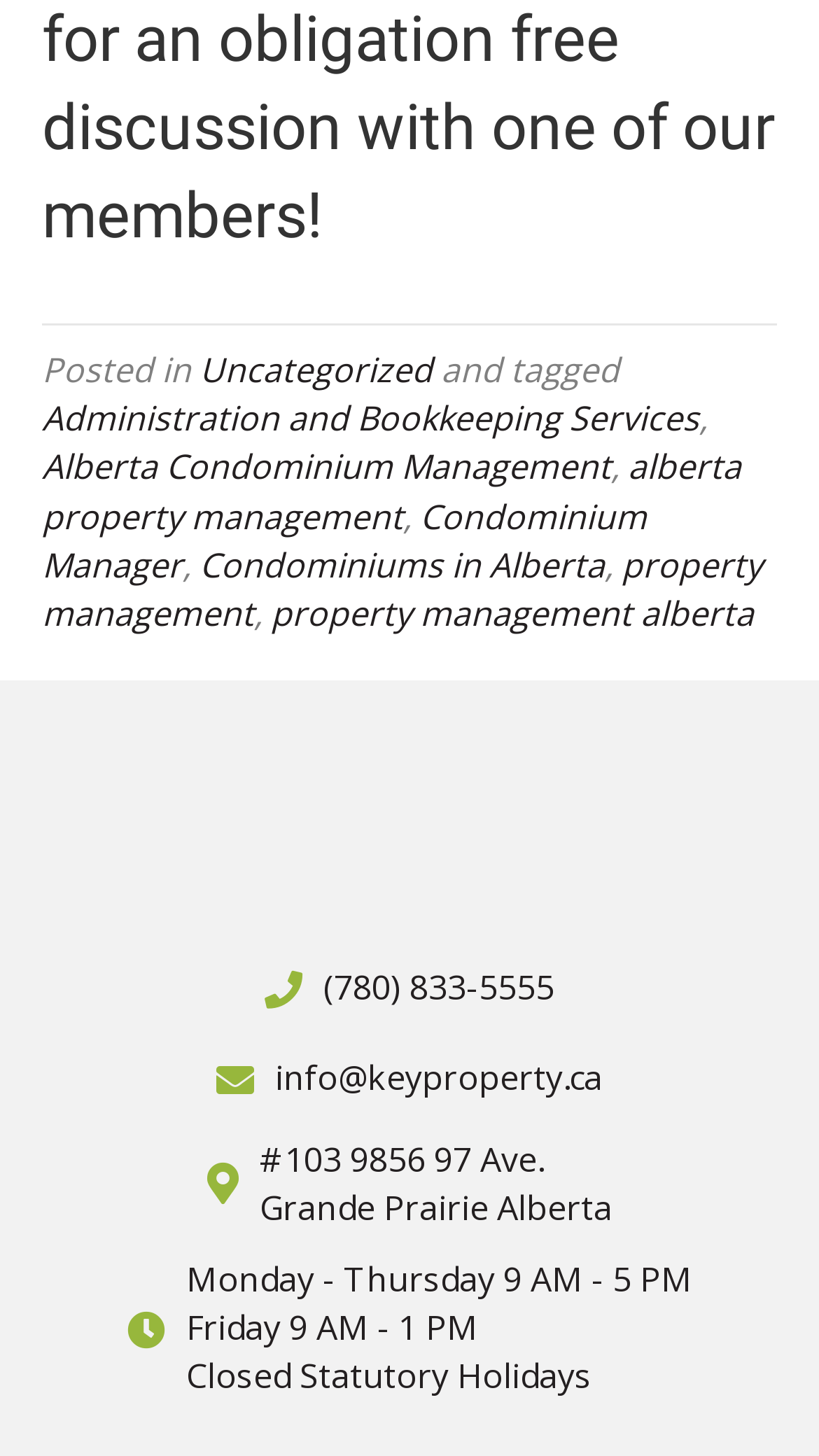Please determine the bounding box coordinates for the UI element described as: "(780) 833-5555".

[0.395, 0.662, 0.677, 0.694]